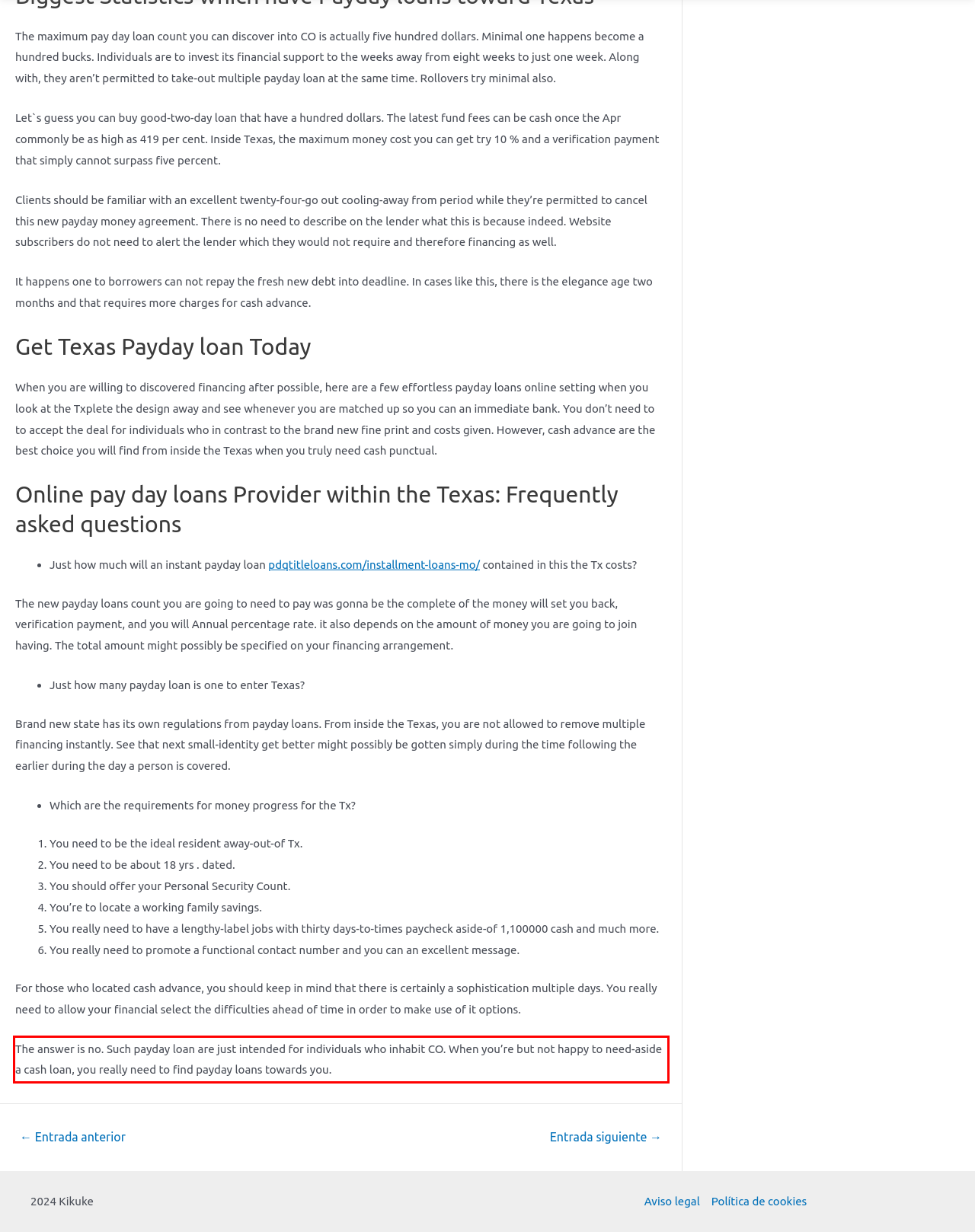Within the screenshot of a webpage, identify the red bounding box and perform OCR to capture the text content it contains.

The answer is no. Such payday loan are just intended for individuals who inhabit CO. When you’re but not happy to need-aside a cash loan, you really need to find payday loans towards you.